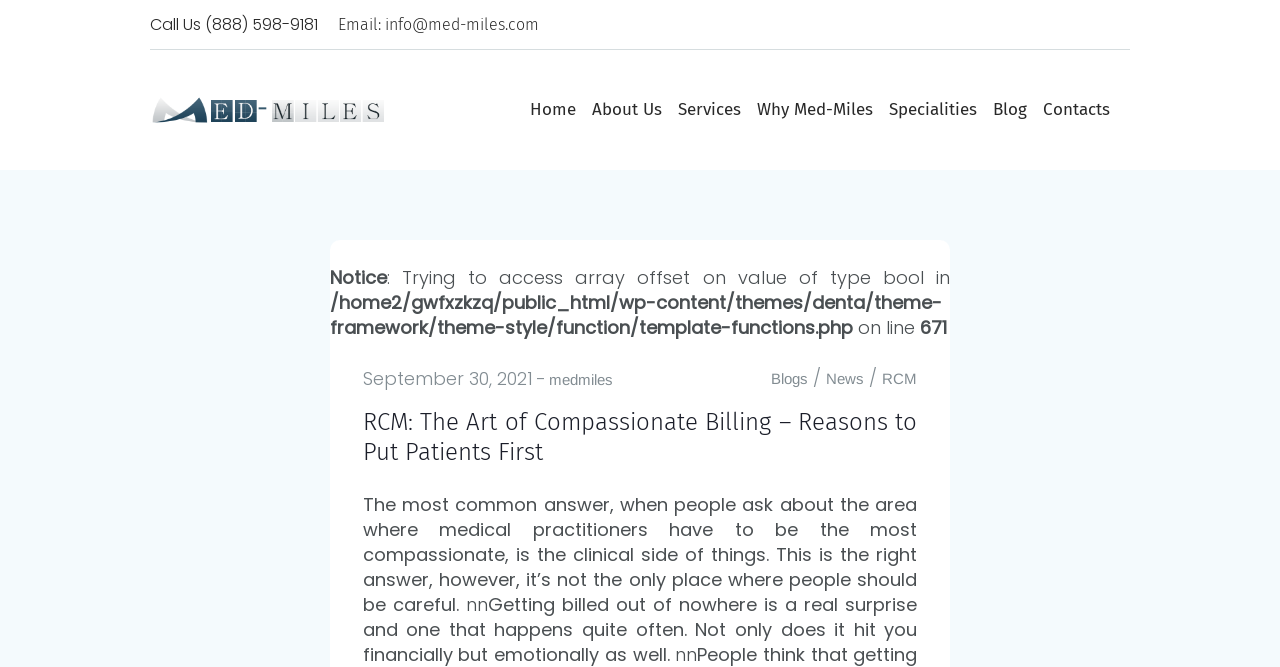Explain the contents of the webpage comprehensively.

The webpage appears to be a blog or article page from Med Miles, a company that provides medical billing services. At the top of the page, there is a header section with the company's logo, "Med Miles", and contact information, including a phone number and email address. 

Below the header, there is a navigation menu with links to various pages, including "Home", "About Us", "Services", "Why Med-Miles", "Specialities", "Blog", and "Contacts". 

The main content of the page is an article titled "RCM: The Art of Compassionate Billing – Reasons to Put Patients First". The article discusses the importance of compassion in medical billing, highlighting that it's not just limited to the clinical side of things. The text explains how unexpected medical bills can be a financial and emotional surprise for patients. 

On the right side of the page, there are additional links to "Blogs", "News", and "RCM", as well as a date, "September 30, 2021". There is also a notice section with some error messages, but it's not clear what these errors are related to.